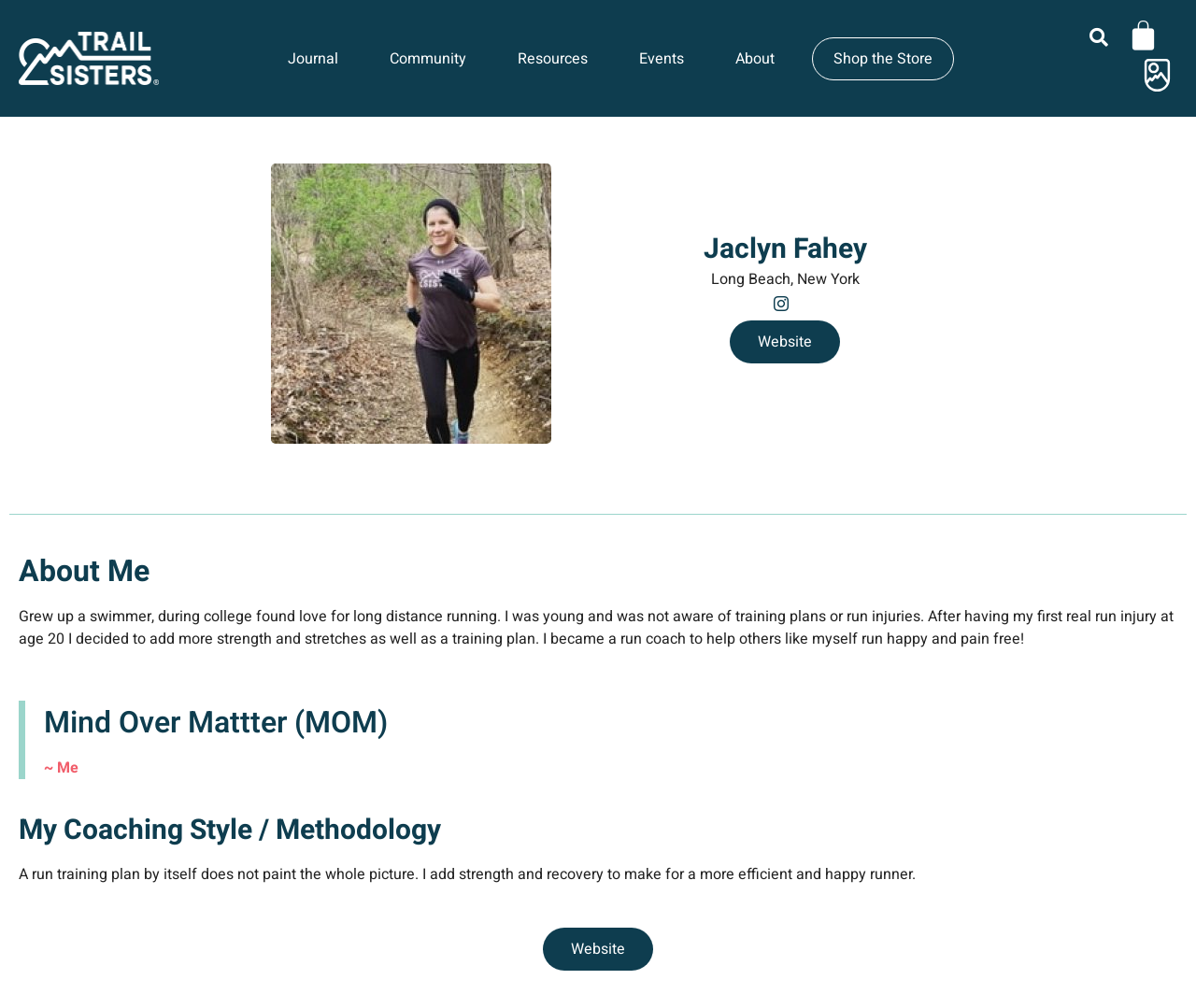Offer an in-depth caption of the entire webpage.

This webpage is about Jaclyn Fahey, a run coach, and her affiliation with Trail Sisters. At the top, there is a navigation menu with links to Journal, Community, Resources, Events, and About, all of which have dropdown menus. To the right of these links, there is a link to Shop the Store and a cart icon with a link. 

Below the navigation menu, there is a large heading with Jaclyn Fahey's name, followed by her location, Long Beach, New York. Underneath, there is a link to her website. 

The main content of the page is divided into sections. The first section is headed "About Me" and contains a paragraph about Jaclyn's background in swimming and running, and how she became a run coach to help others. 

Below this section, there is a blockquote with a quote from "Mind Over Matter (MOM)" and a phrase "~ Me". 

The next section is headed "My Coaching Style / Methodology" and describes Jaclyn's approach to run training, emphasizing the importance of strength and recovery in addition to a training plan. This section also includes a link to her website.